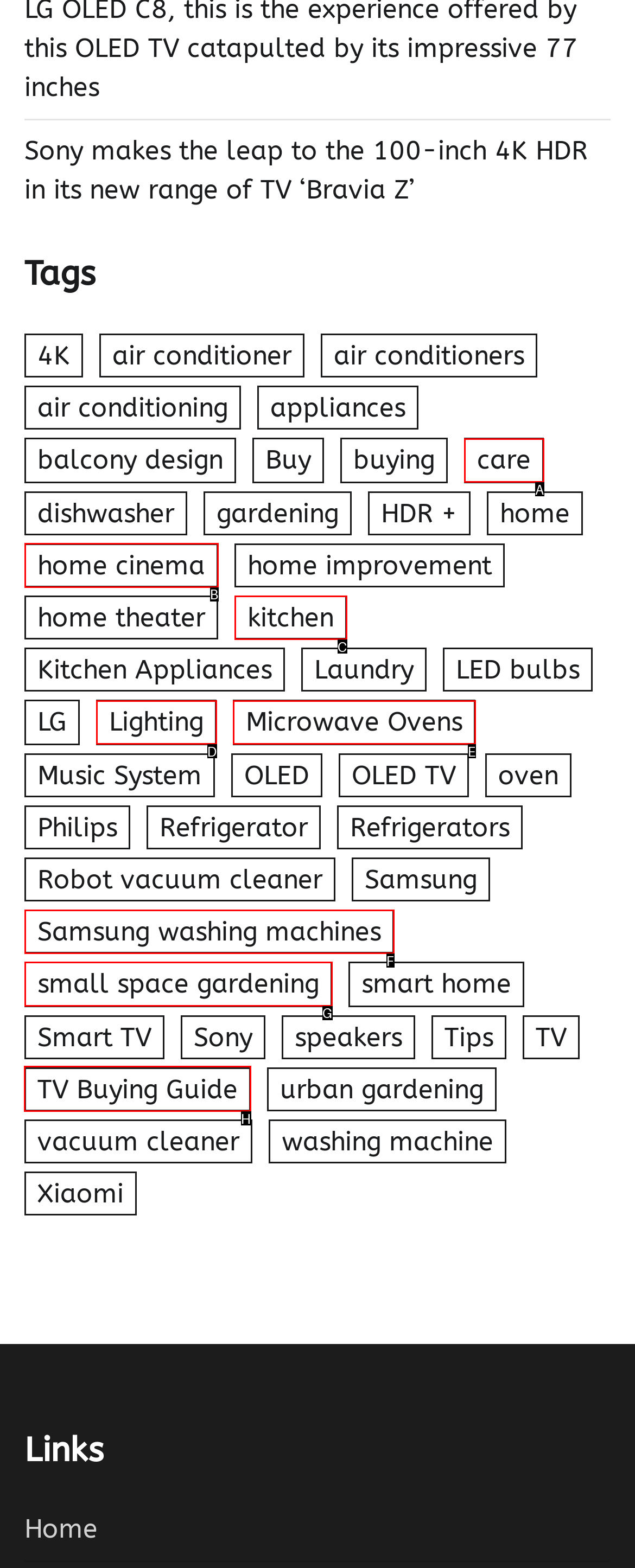Tell me which UI element to click to fulfill the given task: Go to Home. Respond with the letter of the correct option directly.

None